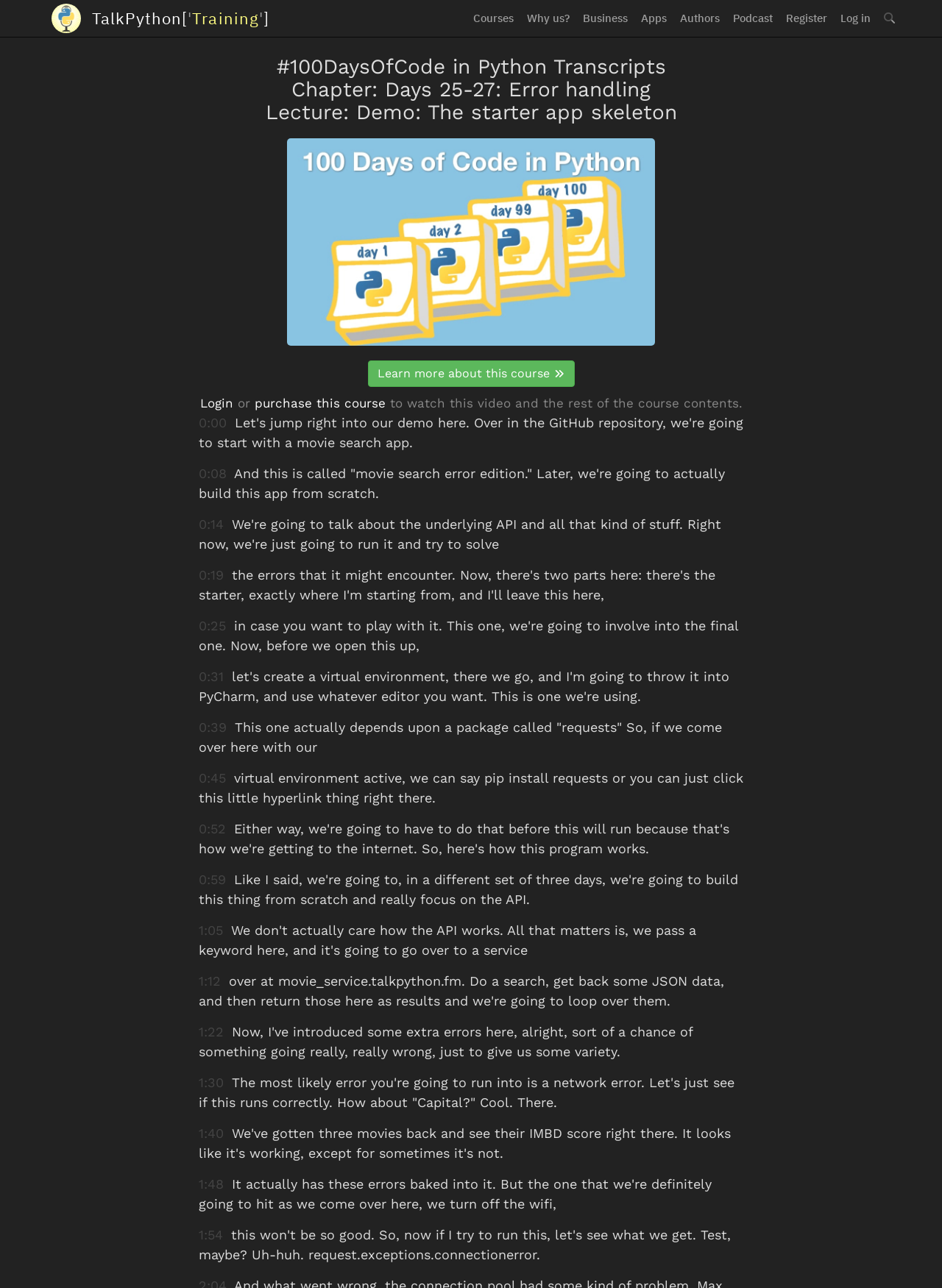Present a detailed account of what is displayed on the webpage.

This webpage appears to be a course page for a Python training program, specifically a transcript for a video lecture on error handling. At the top left, there is a Talk Python logo, which is a clickable link that takes you to the navigation home page. Next to the logo, there is a navigation menu with links to various sections, including Courses, Why us?, Business, Apps, Authors, Podcast, Register, and Log in.

Below the navigation menu, there is a heading that indicates the current chapter and lecture, which is "Days 25-27: Error handling Lecture: Demo: The starter app skeleton". 

On the right side of the heading, there is a large image that takes up most of the width of the page. Below the image, there are two links: "Learn more about this course" and "Login or purchase this course to watch this video and the rest of the course contents".

The main content of the page is a transcript of the video lecture, which is divided into timestamped sections. Each section has a timestamp, such as "0:00", "0:08", "0:14", and so on, followed by a brief description of what is being discussed in that section of the video. The transcript is quite detailed, with quotes from the lecturer and descriptions of what is being shown on the screen.